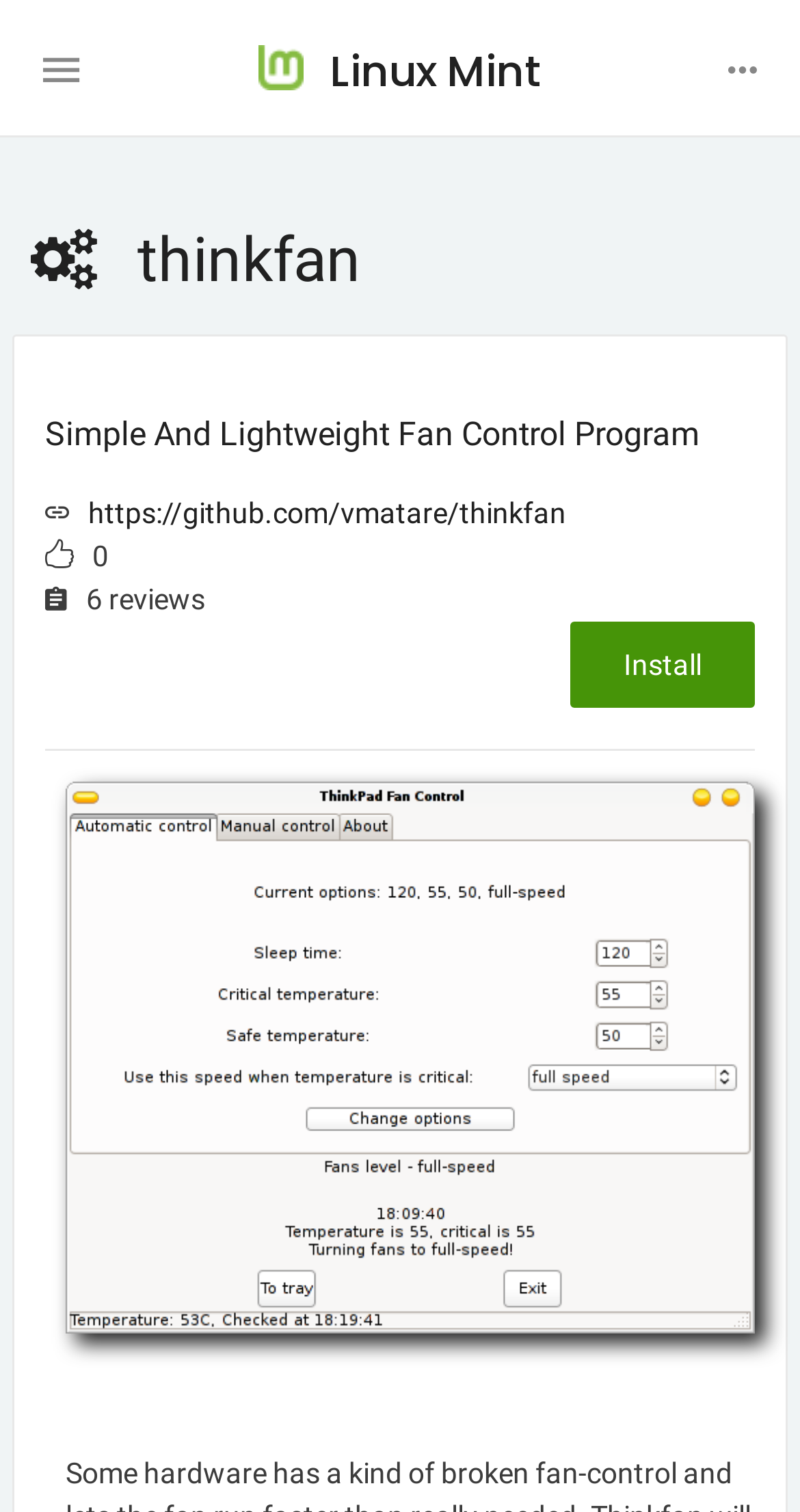What is the purpose of the button?
Please ensure your answer to the question is detailed and covers all necessary aspects.

I found the answer by looking at the button element that says 'Install', which suggests that the purpose of the button is to install thinkfan.